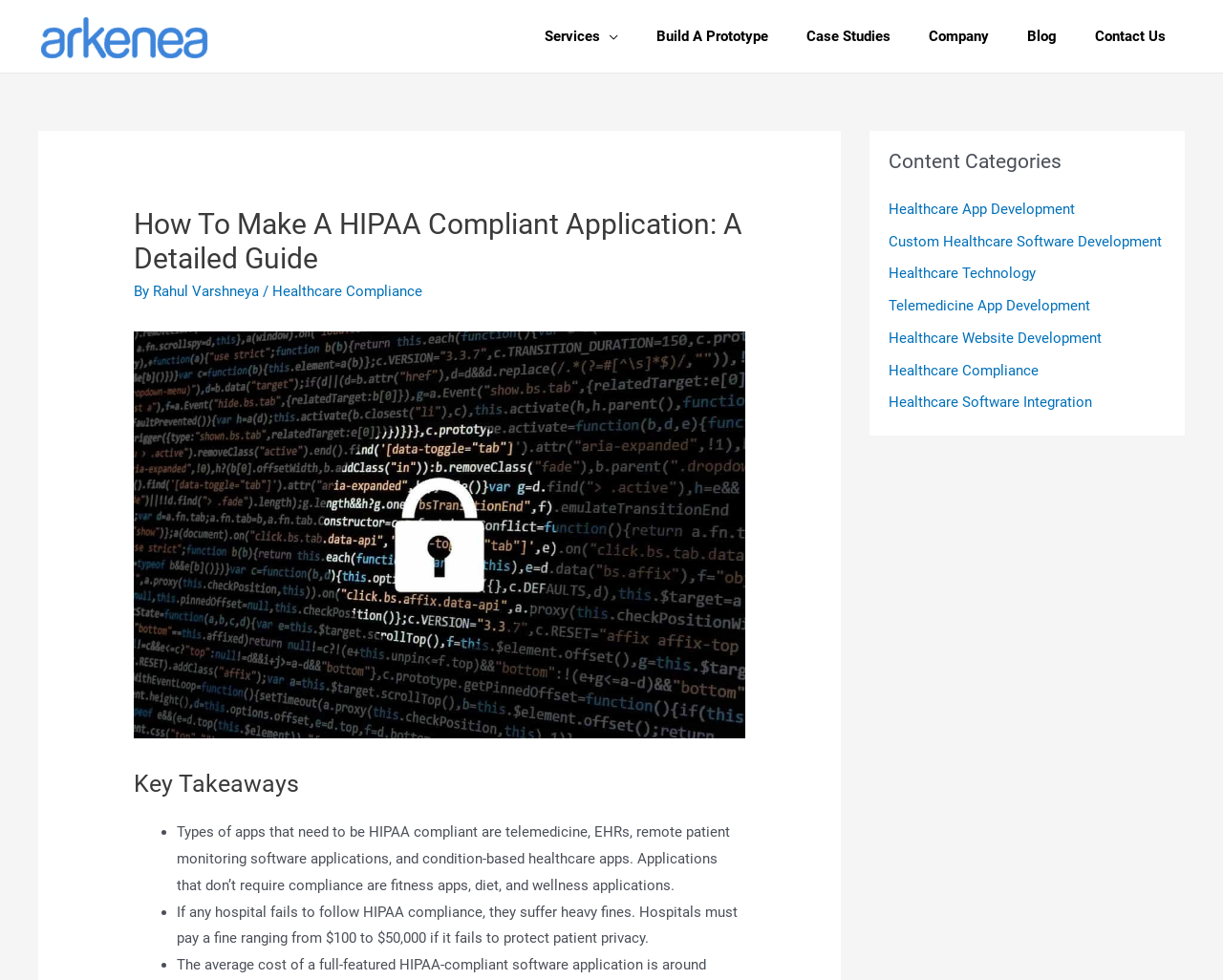What type of apps need to be HIPAA compliant?
Please respond to the question with a detailed and well-explained answer.

The webpage lists the types of apps that need to be HIPAA compliant, which include telemedicine, EHRs, remote patient monitoring software applications, and condition-based healthcare apps.